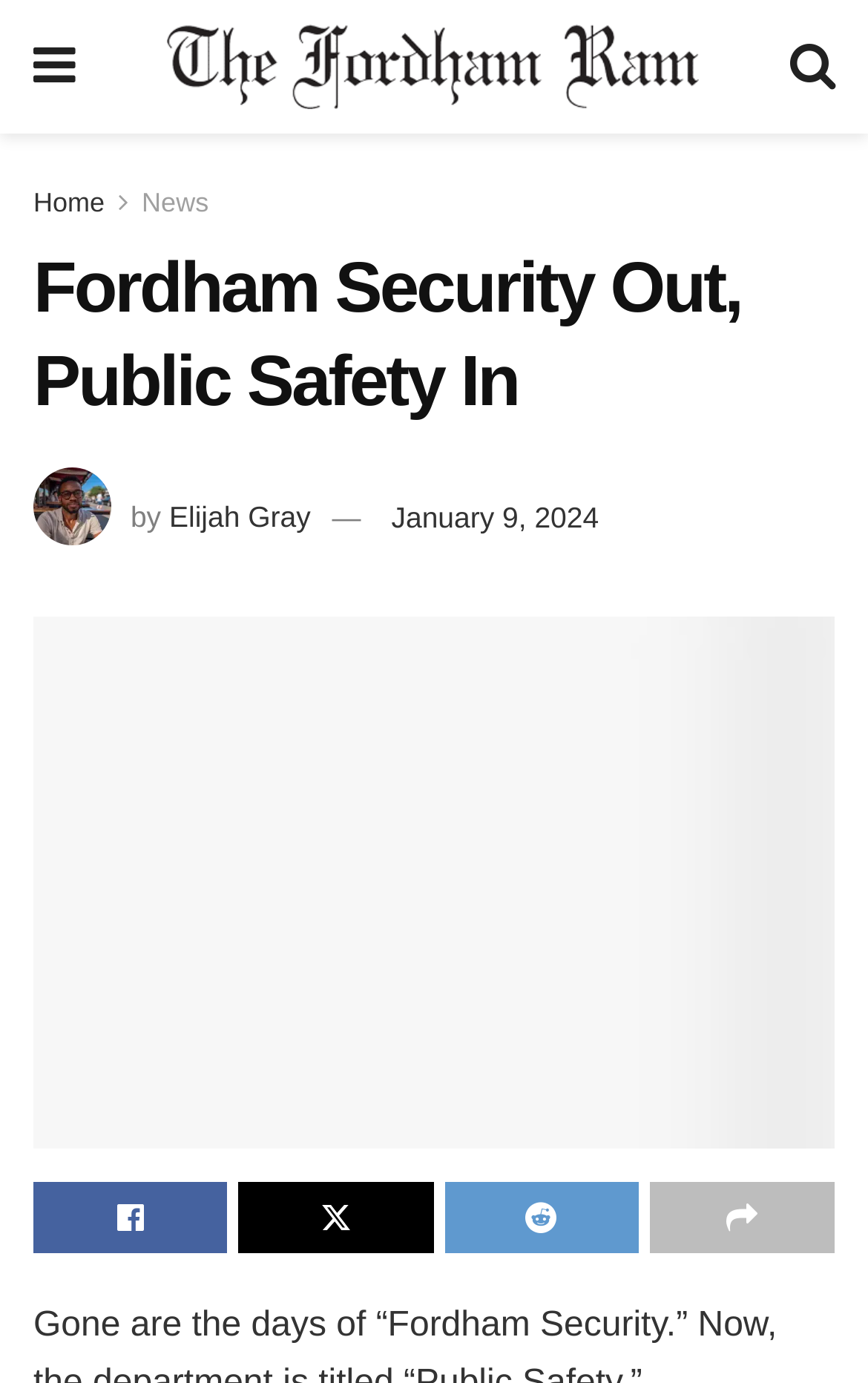Using the element description Share on Twitter, predict the bounding box coordinates for the UI element. Provide the coordinates in (top-left x, top-left y, bottom-right x, bottom-right y) format with values ranging from 0 to 1.

[0.275, 0.855, 0.499, 0.907]